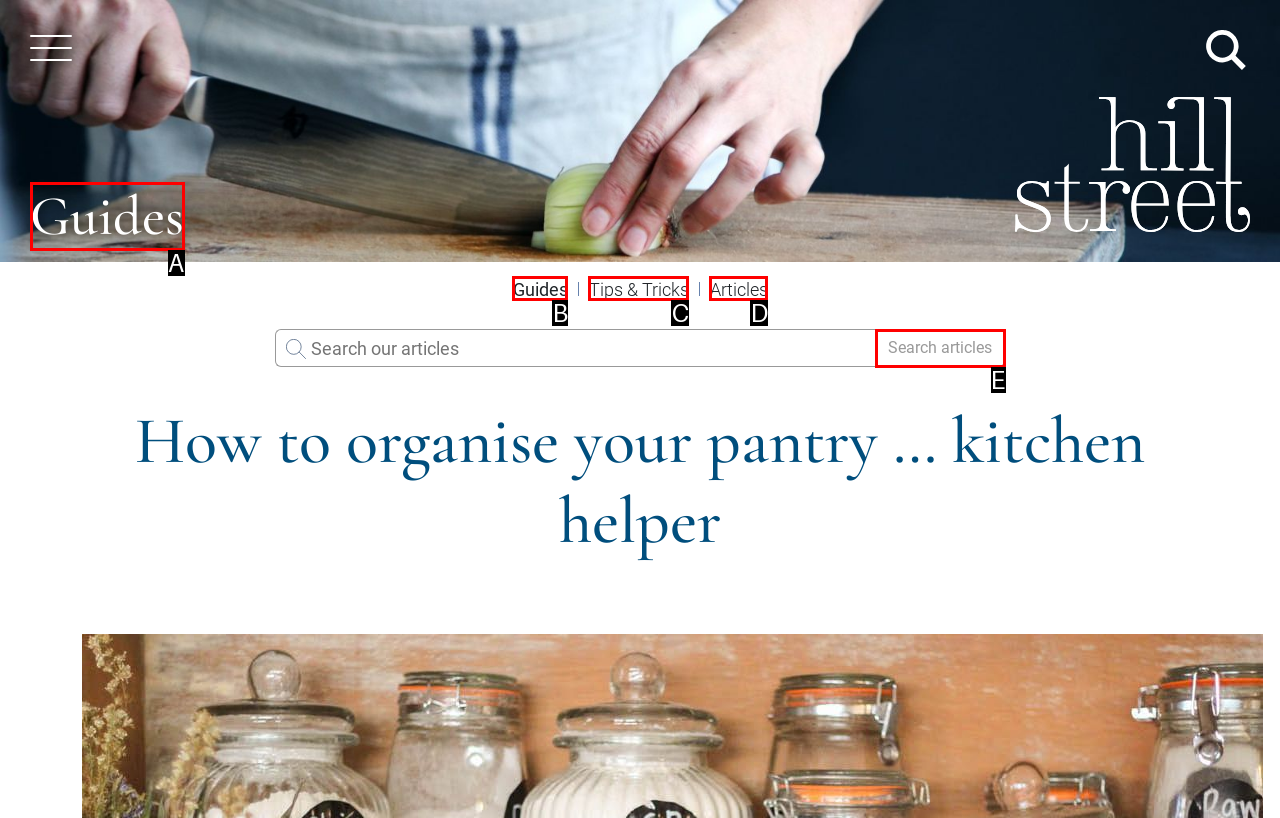Given the description: Guides, identify the matching HTML element. Provide the letter of the correct option.

A